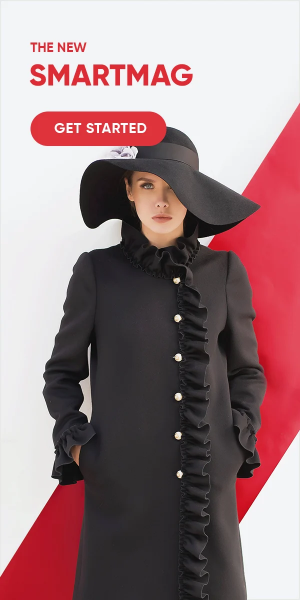Generate an in-depth description of the image.

In this striking promotional image for SmartMag, a fashionable model is depicted wearing an elegant black dress accented with ruffled details and prominent buttons. The model's oversized black hat adds a touch of sophistication and drama, perfectly complementing the chic attire. Behind her, a bold red geometric background enhances the visual appeal, drawing attention to the stylish presentation. The text at the top, "THE NEW SMARTMAG," suggests a fresh start or launch, while a prominent "GET STARTED" button invites viewers to engage further. This image embodies a sense of contemporary style, encouraging an exploration of what SmartMag has to offer.